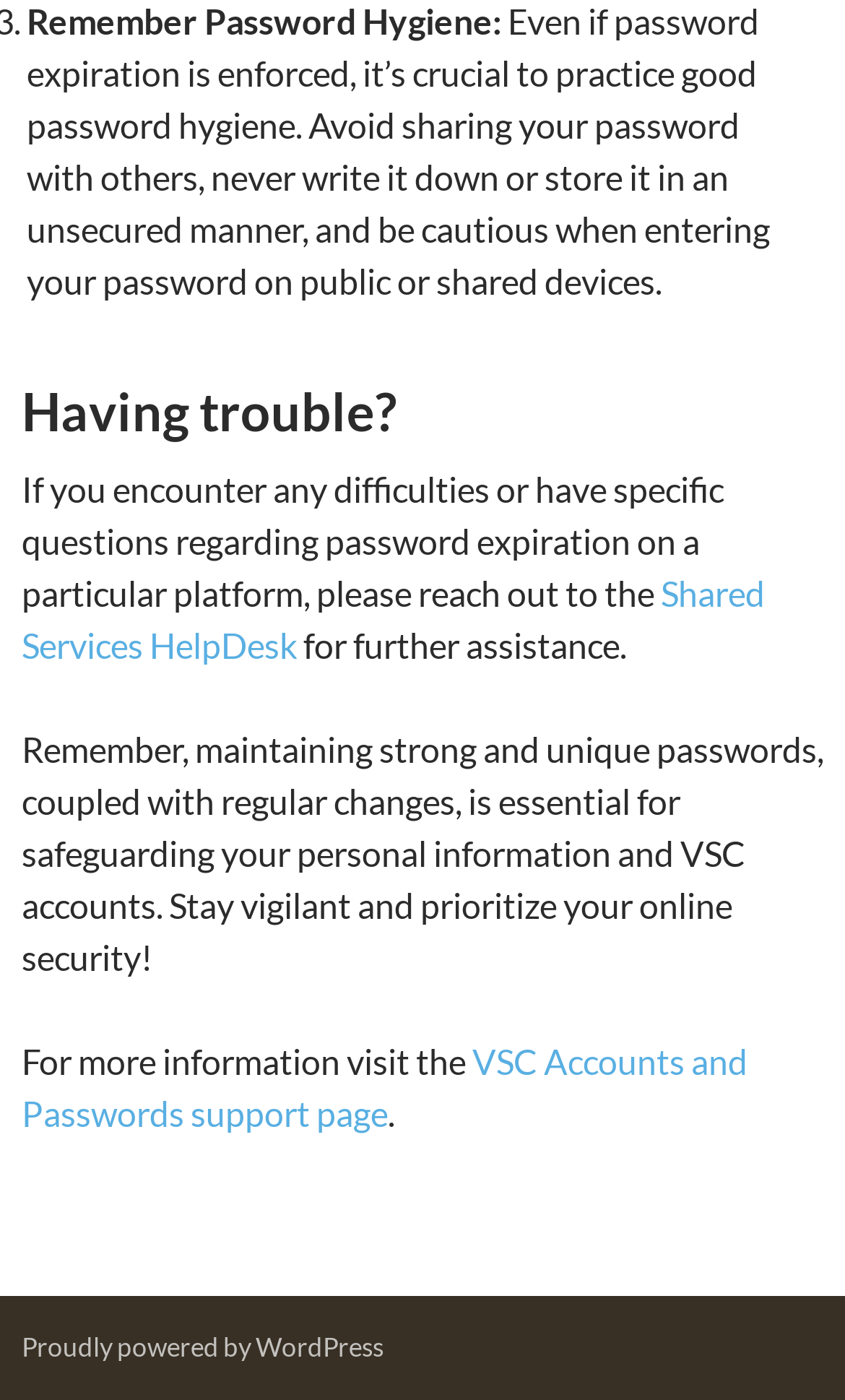What is essential for safeguarding personal information and VSC accounts?
Based on the image, give a concise answer in the form of a single word or short phrase.

Strong and unique passwords